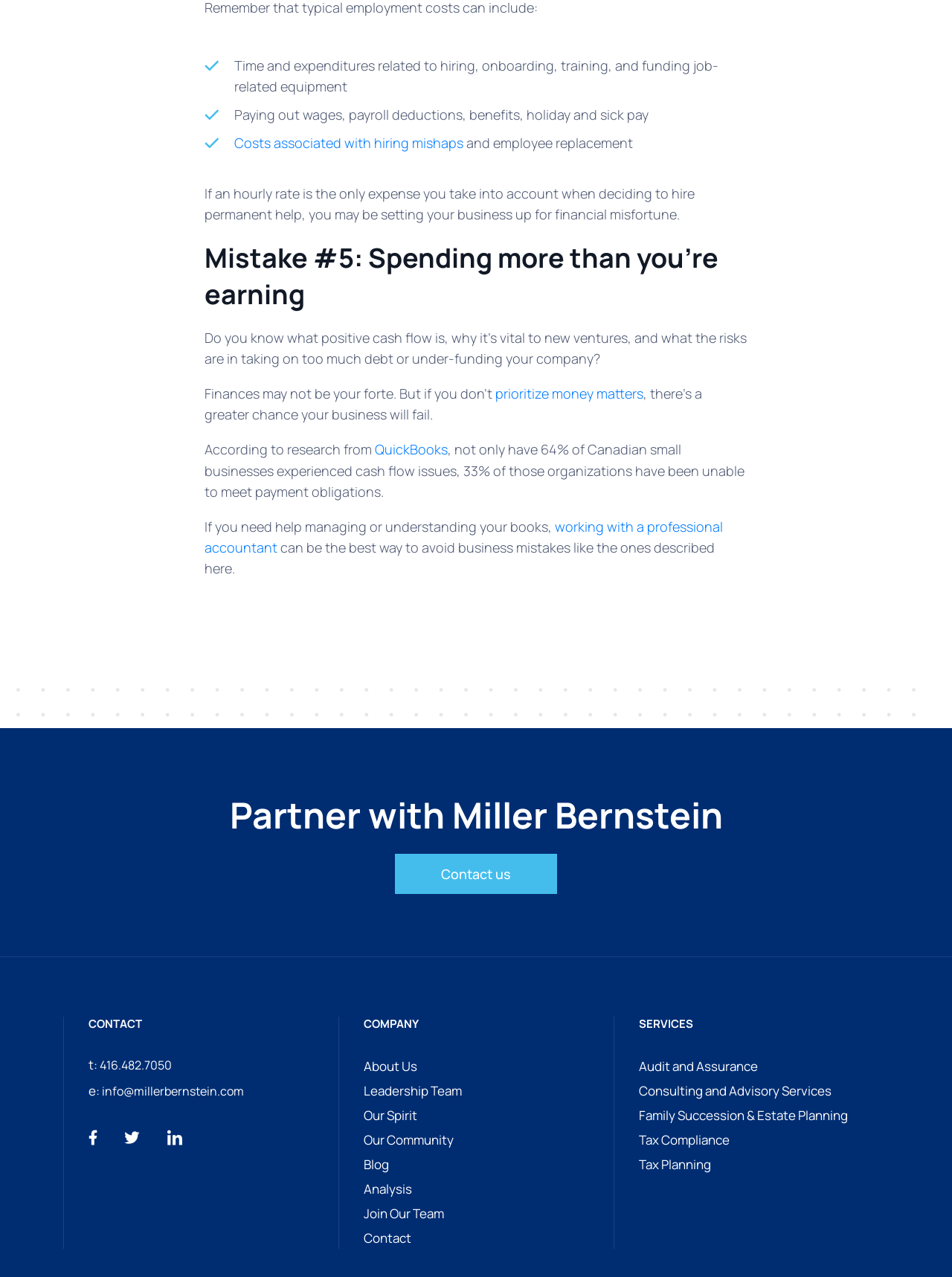Using the element description provided, determine the bounding box coordinates in the format (top-left x, top-left y, bottom-right x, bottom-right y). Ensure that all values are floating point numbers between 0 and 1. Element description: Join Our Team

[0.382, 0.941, 0.466, 0.959]